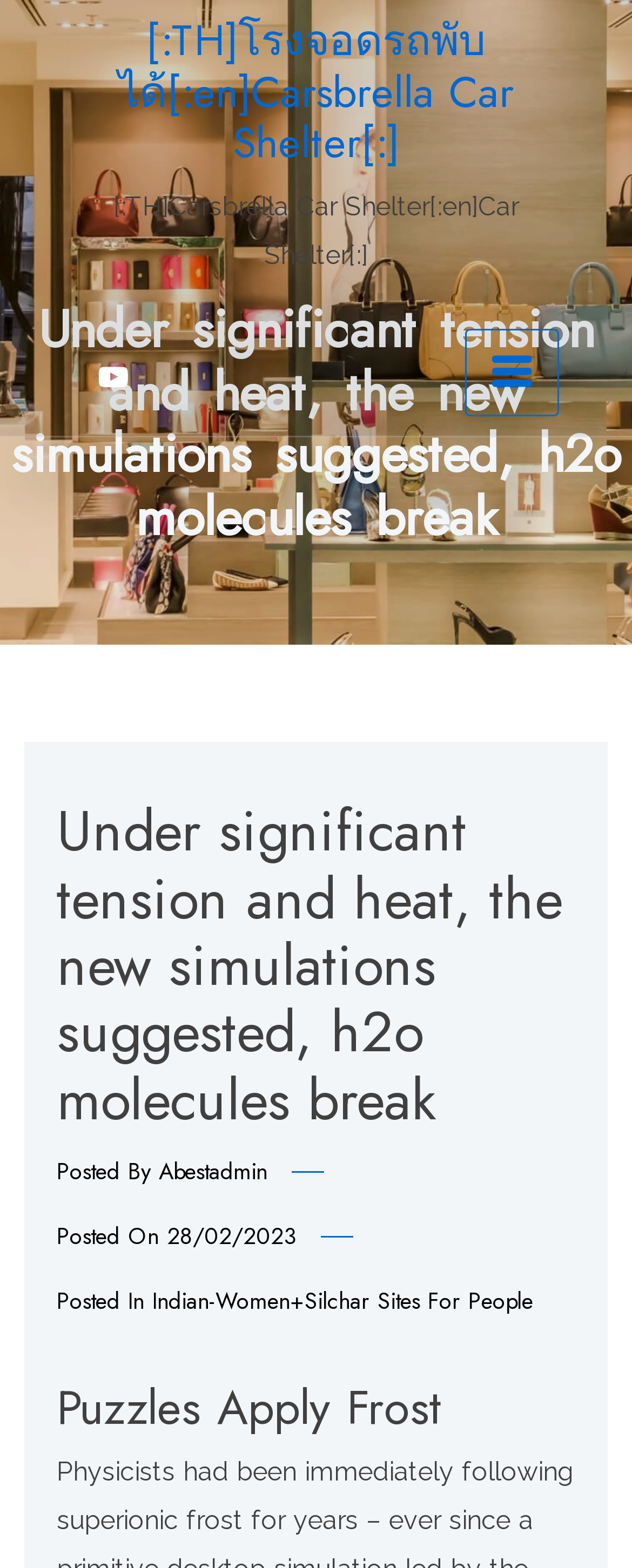Could you please study the image and provide a detailed answer to the question:
When was the article posted?

The date of posting can be found in the time element with the text '28/02/2023' which is located below the heading element with the text 'Under significant tension and heat, the new simulations suggested, h2o molecules break'.